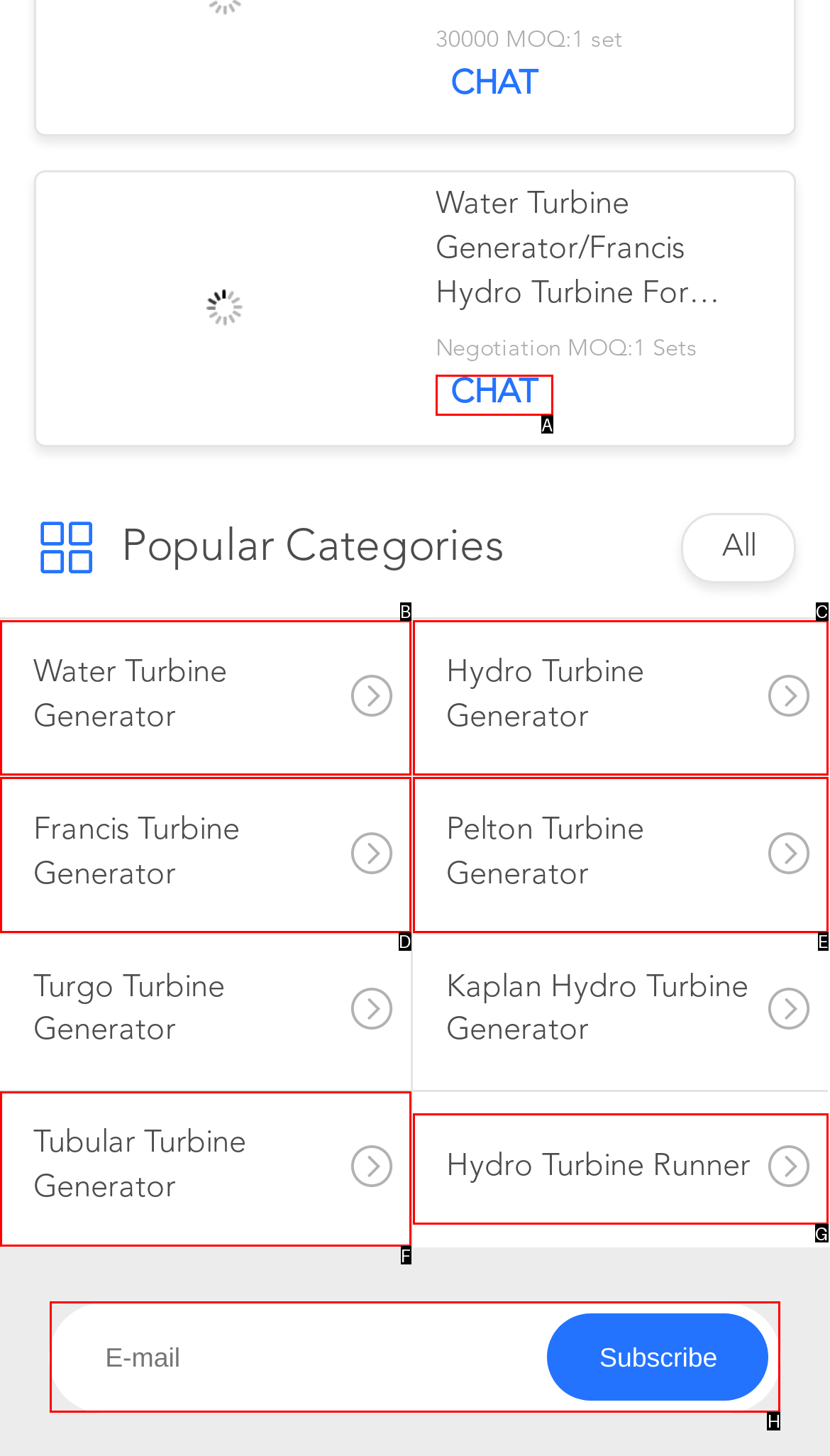Select the correct UI element to complete the task: input email address
Please provide the letter of the chosen option.

H